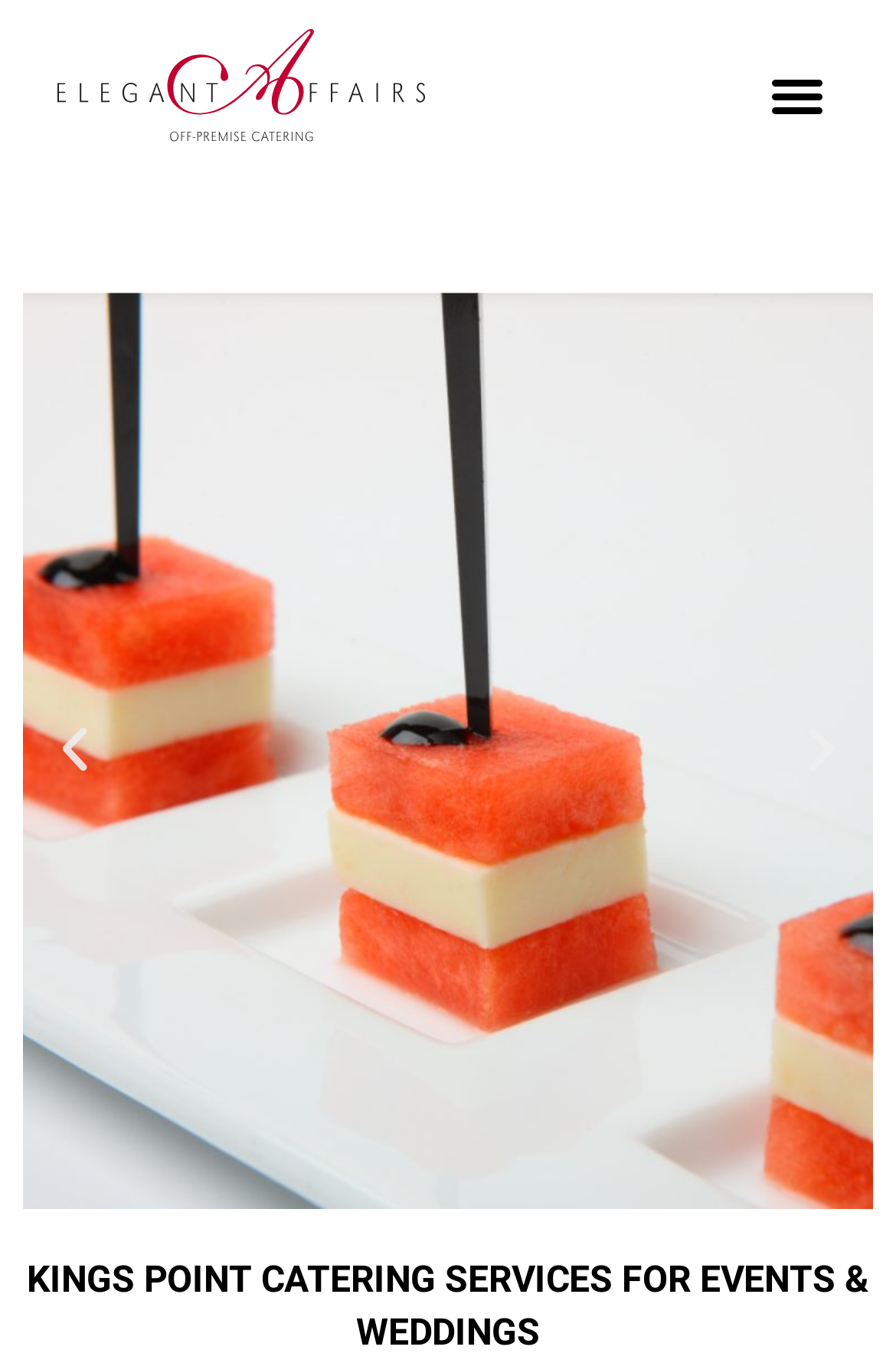Identify and provide the text content of the webpage's primary headline.

KINGS POINT CATERING SERVICES FOR EVENTS & WEDDINGS